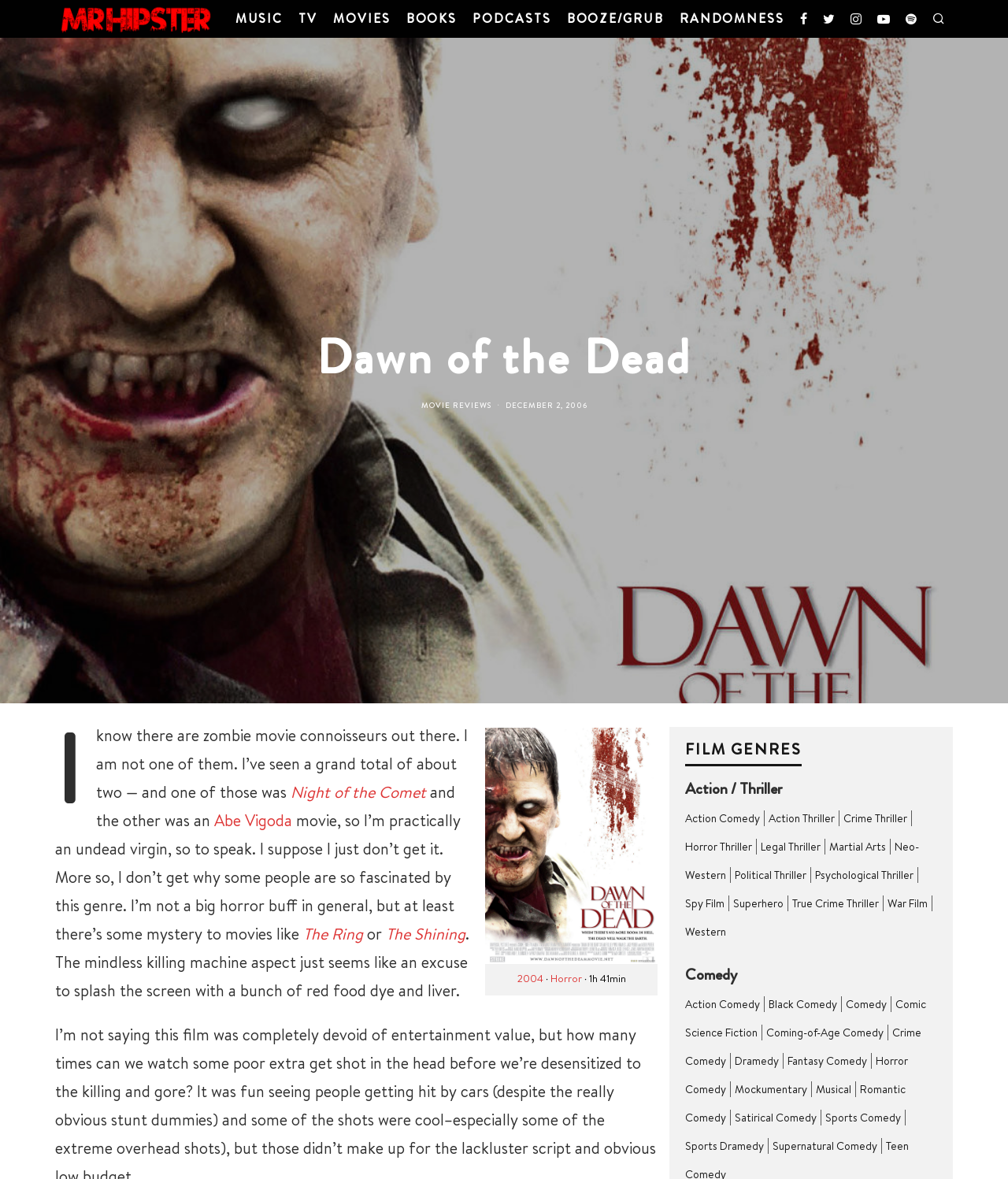Specify the bounding box coordinates of the region I need to click to perform the following instruction: "Click on the 'MOVIES' link". The coordinates must be four float numbers in the range of 0 to 1, i.e., [left, top, right, bottom].

[0.323, 0.001, 0.395, 0.031]